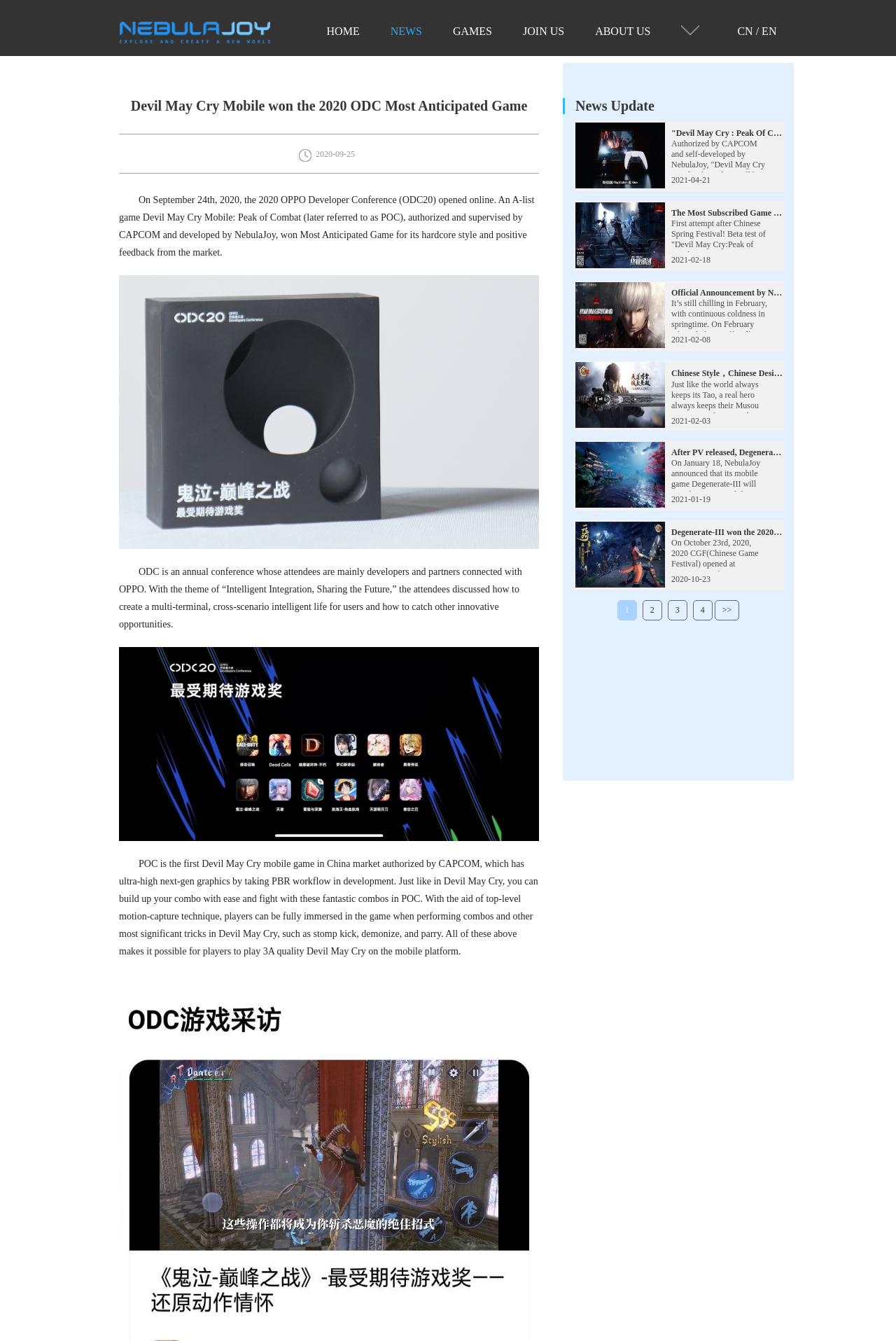From the webpage screenshot, predict the bounding box of the UI element that matches this description: "ABOUT US".

[0.664, 0.019, 0.726, 0.028]